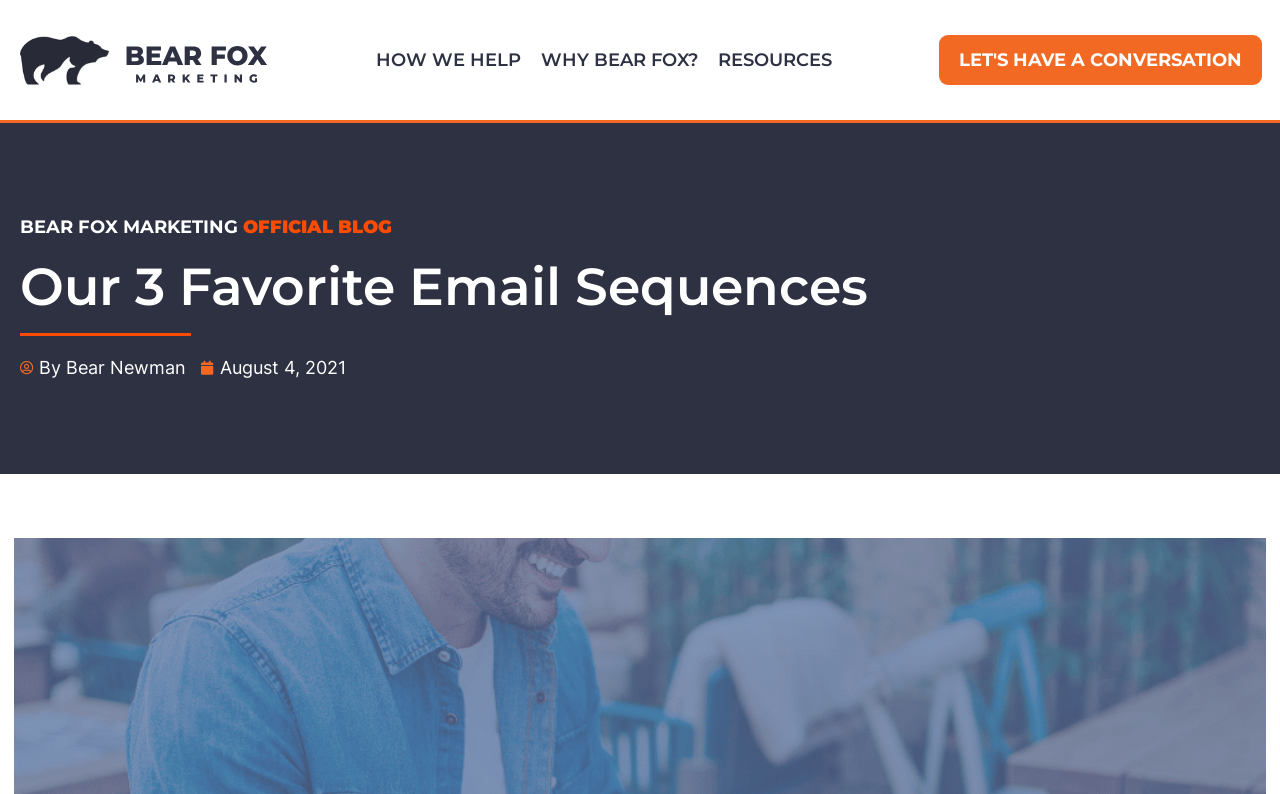Analyze the image and provide a detailed answer to the question: What is the date of the blog post?

I determined the answer by looking at the text below the author's name, where it says 'August 4, 2021'.